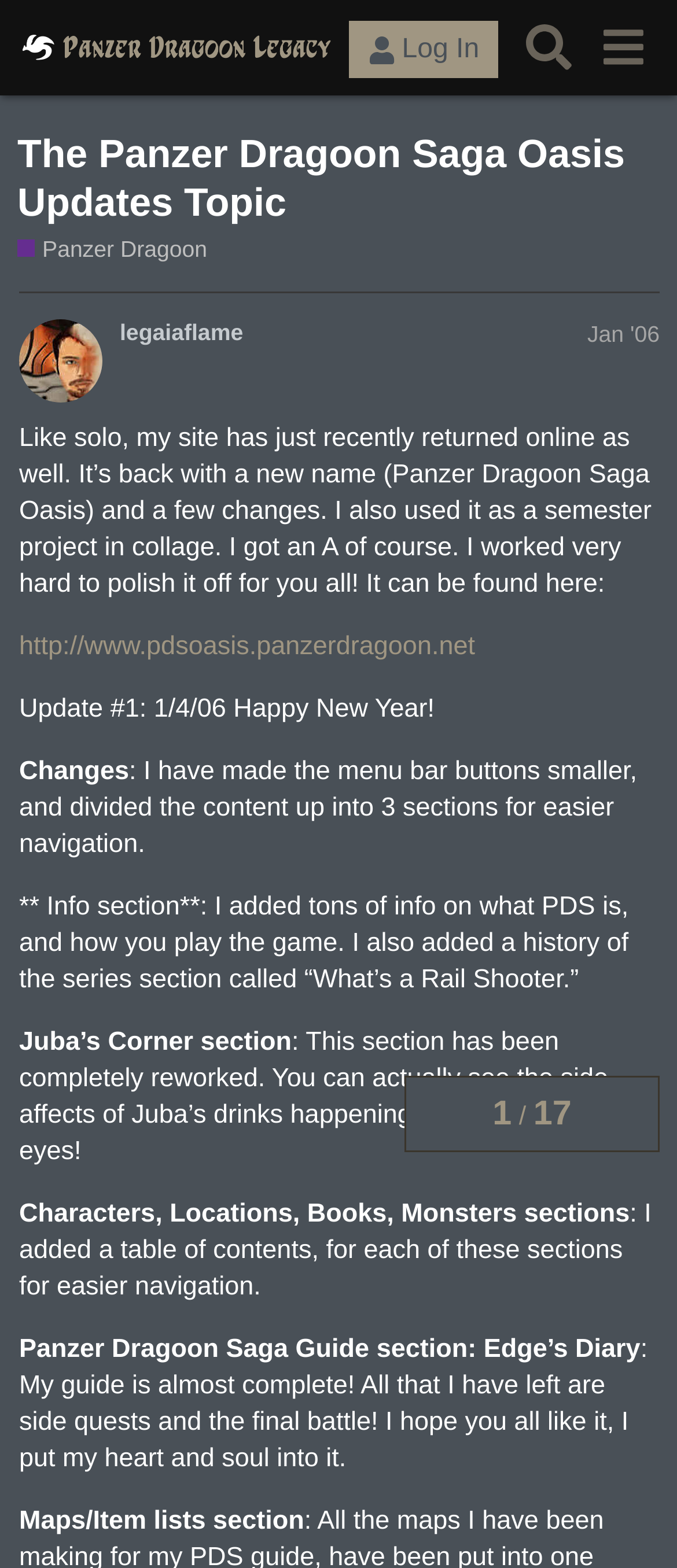Please identify the bounding box coordinates for the region that you need to click to follow this instruction: "Click the Log In button".

[0.516, 0.014, 0.736, 0.05]